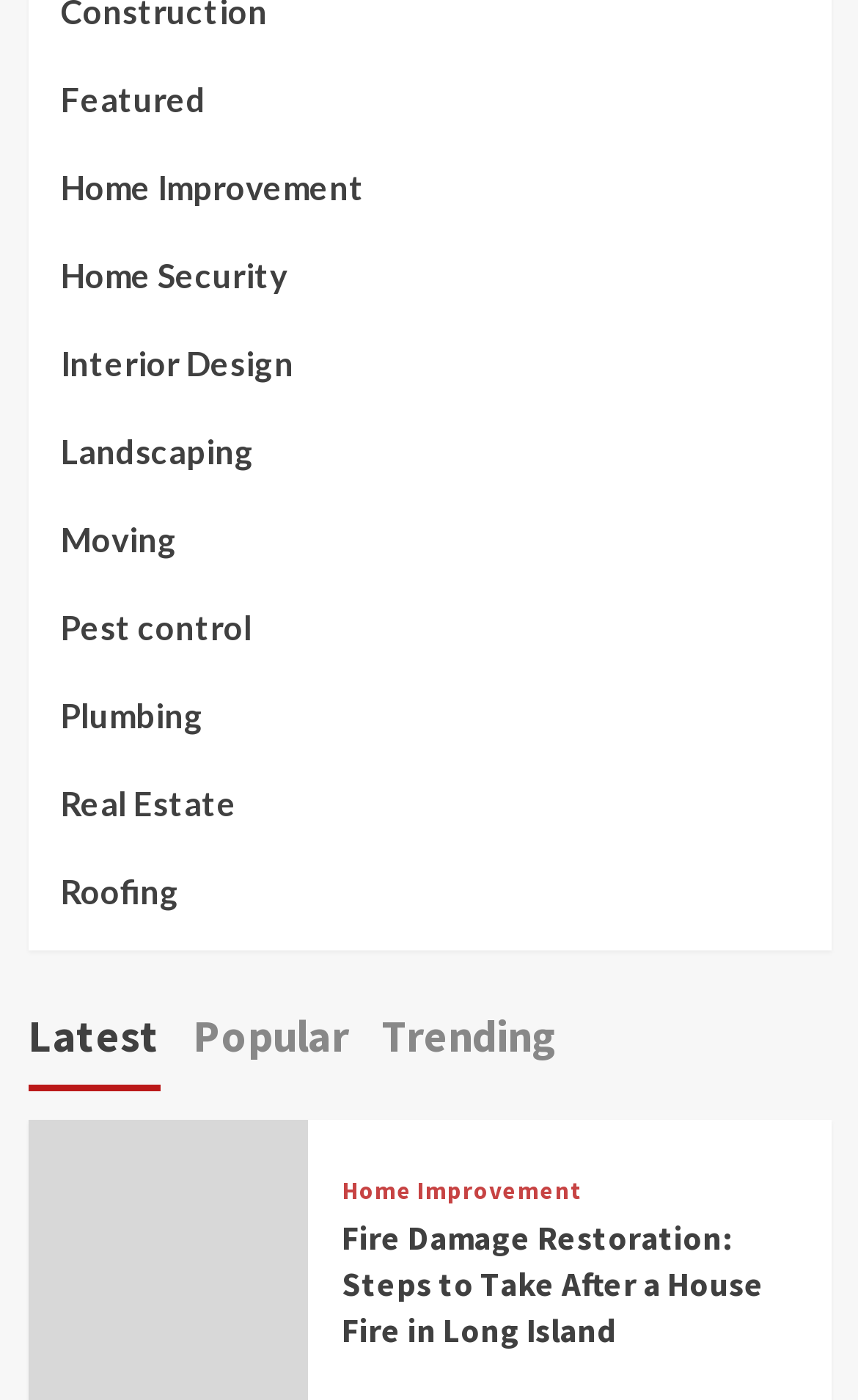Please identify the bounding box coordinates of the clickable region that I should interact with to perform the following instruction: "Select the 'Trending' tab". The coordinates should be expressed as four float numbers between 0 and 1, i.e., [left, top, right, bottom].

[0.445, 0.711, 0.65, 0.78]